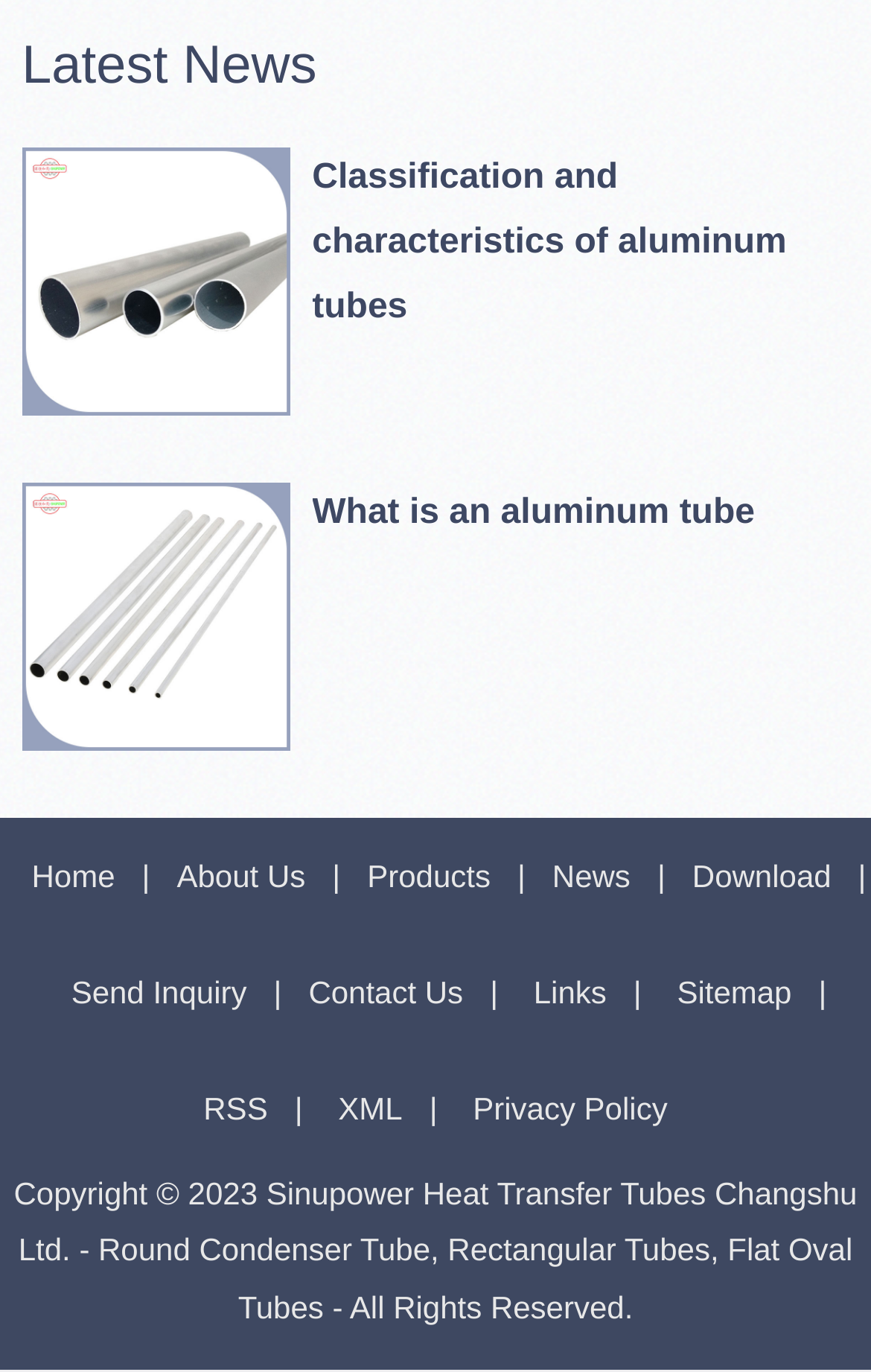Please specify the bounding box coordinates of the element that should be clicked to execute the given instruction: 'read latest news'. Ensure the coordinates are four float numbers between 0 and 1, expressed as [left, top, right, bottom].

[0.025, 0.013, 0.975, 0.108]